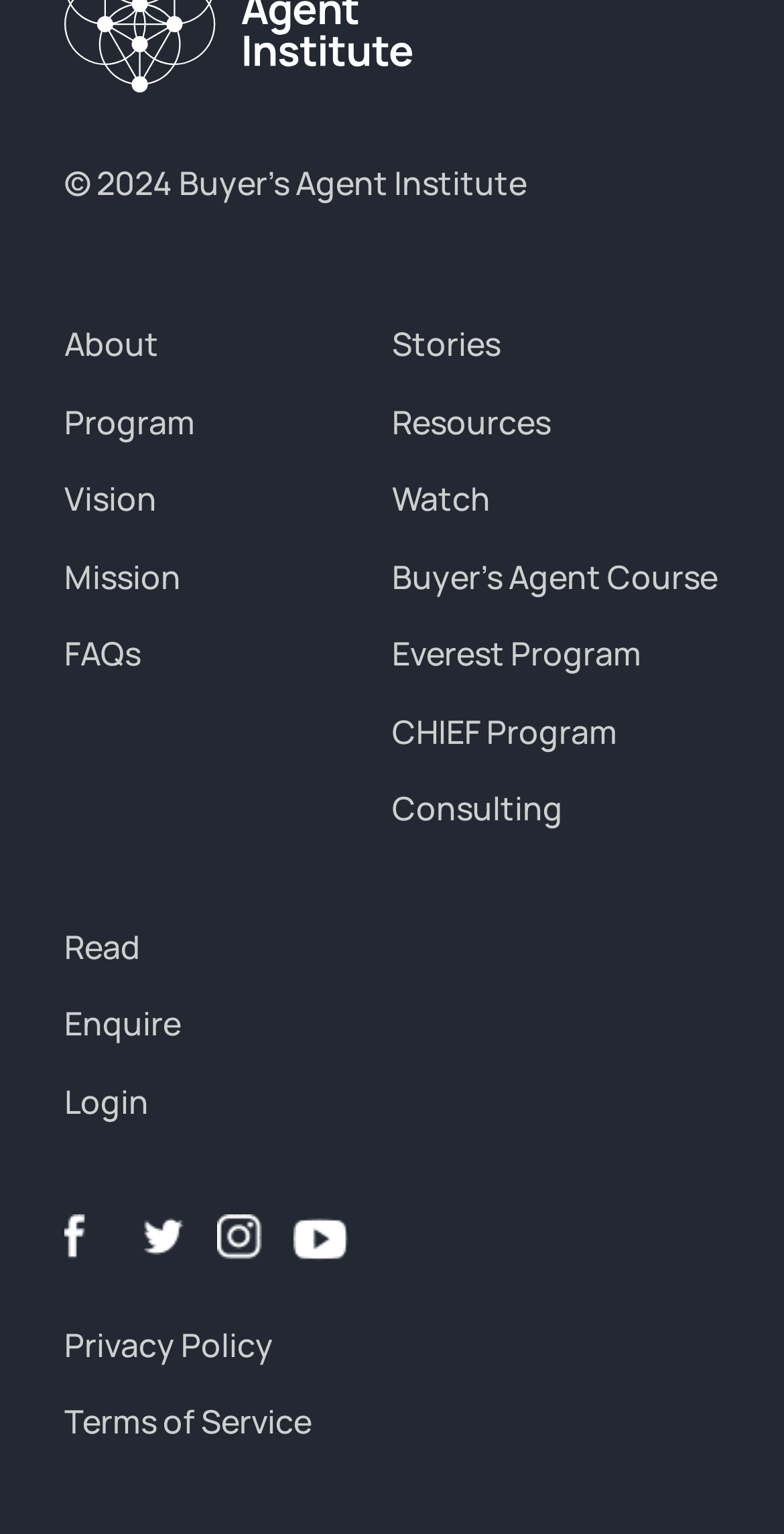Review the image closely and give a comprehensive answer to the question: What is the first link in the secondary navigation section?

I looked at the secondary navigation section and found the first link, which is 'Stories'. It is located at the top of the section.